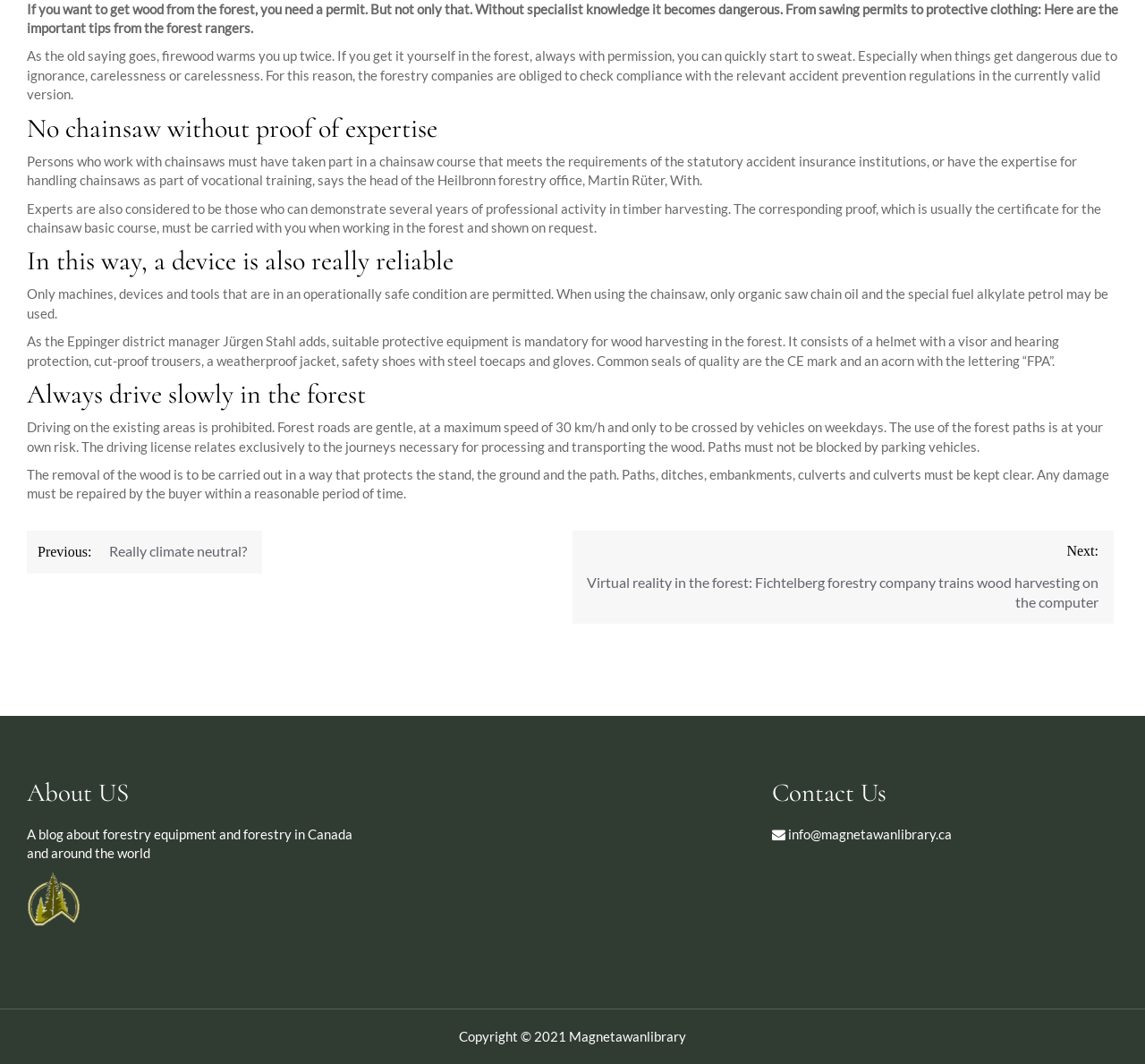Answer this question using a single word or a brief phrase:
What is the topic of the article?

Wood harvesting